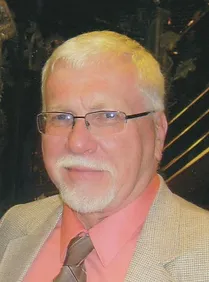Based on the image, please elaborate on the answer to the following question:
What type of fiction does Ken Czech contribute to?

The caption describes Ken Czech as an author known for his contributions to historical fiction, which indicates that he writes in this genre.